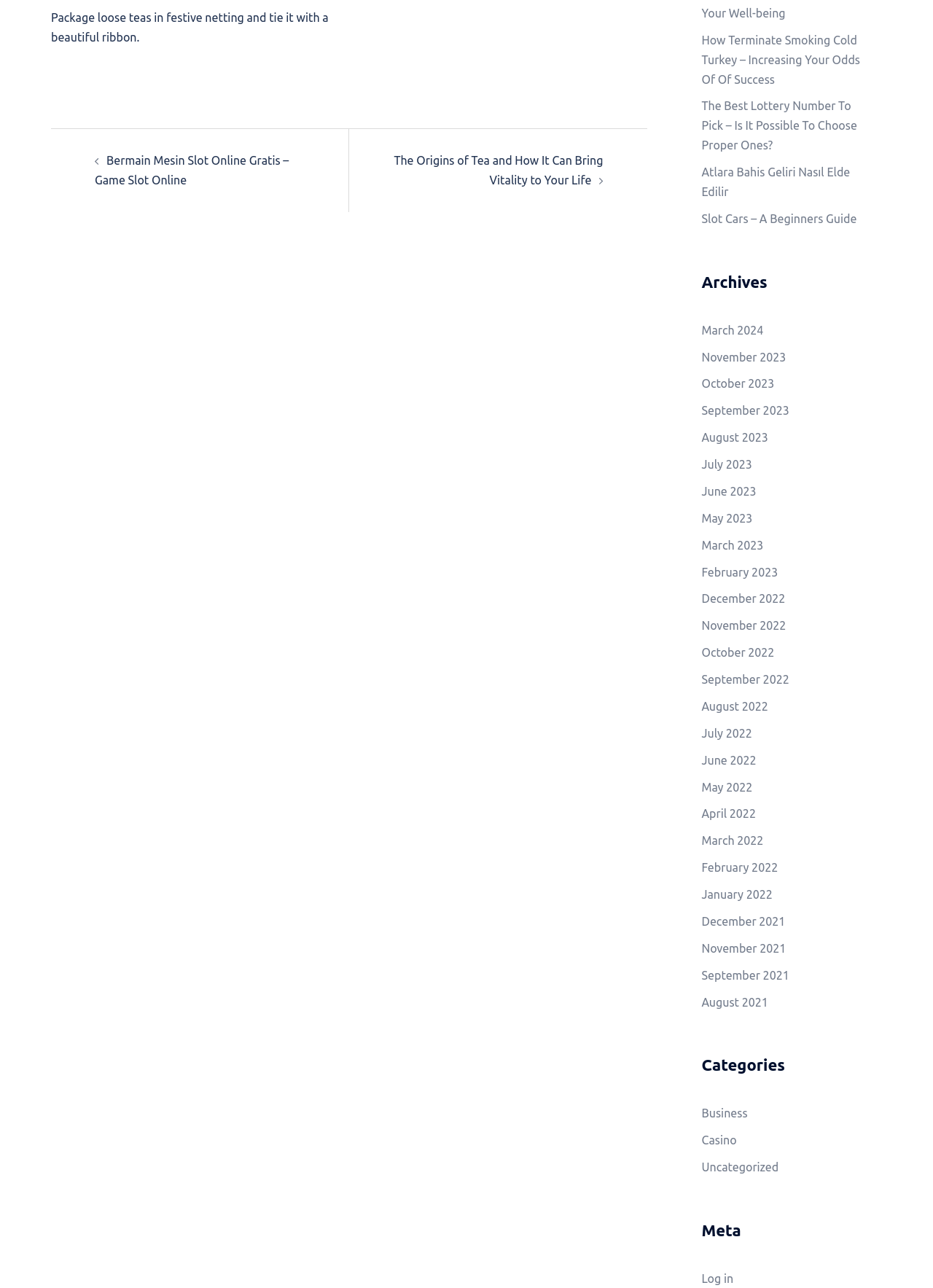Determine the bounding box coordinates of the clickable element to achieve the following action: 'Log in to the website'. Provide the coordinates as four float values between 0 and 1, formatted as [left, top, right, bottom].

[0.752, 0.988, 0.786, 0.998]